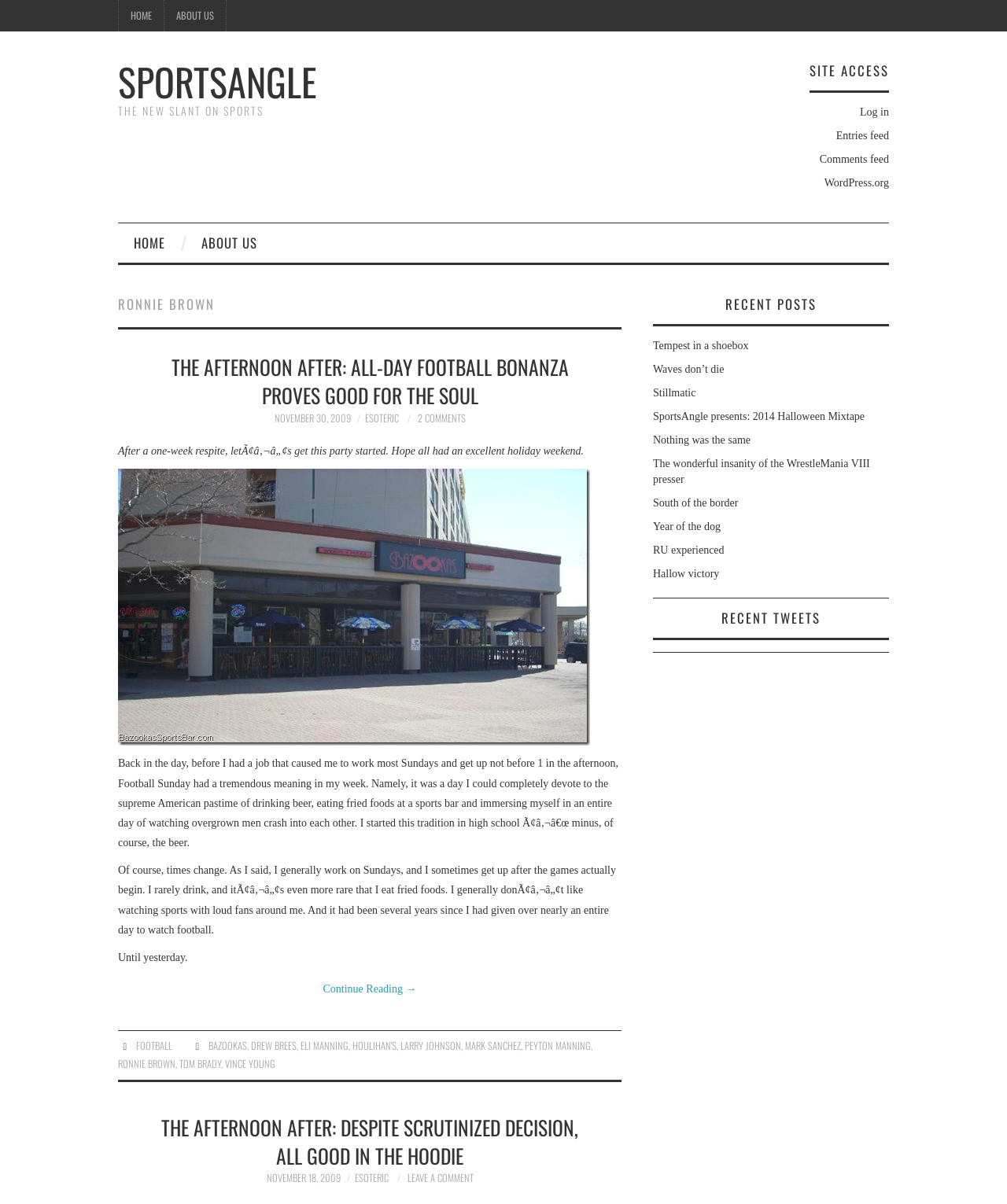How many recent posts are listed?
Based on the image, provide a one-word or brief-phrase response.

10